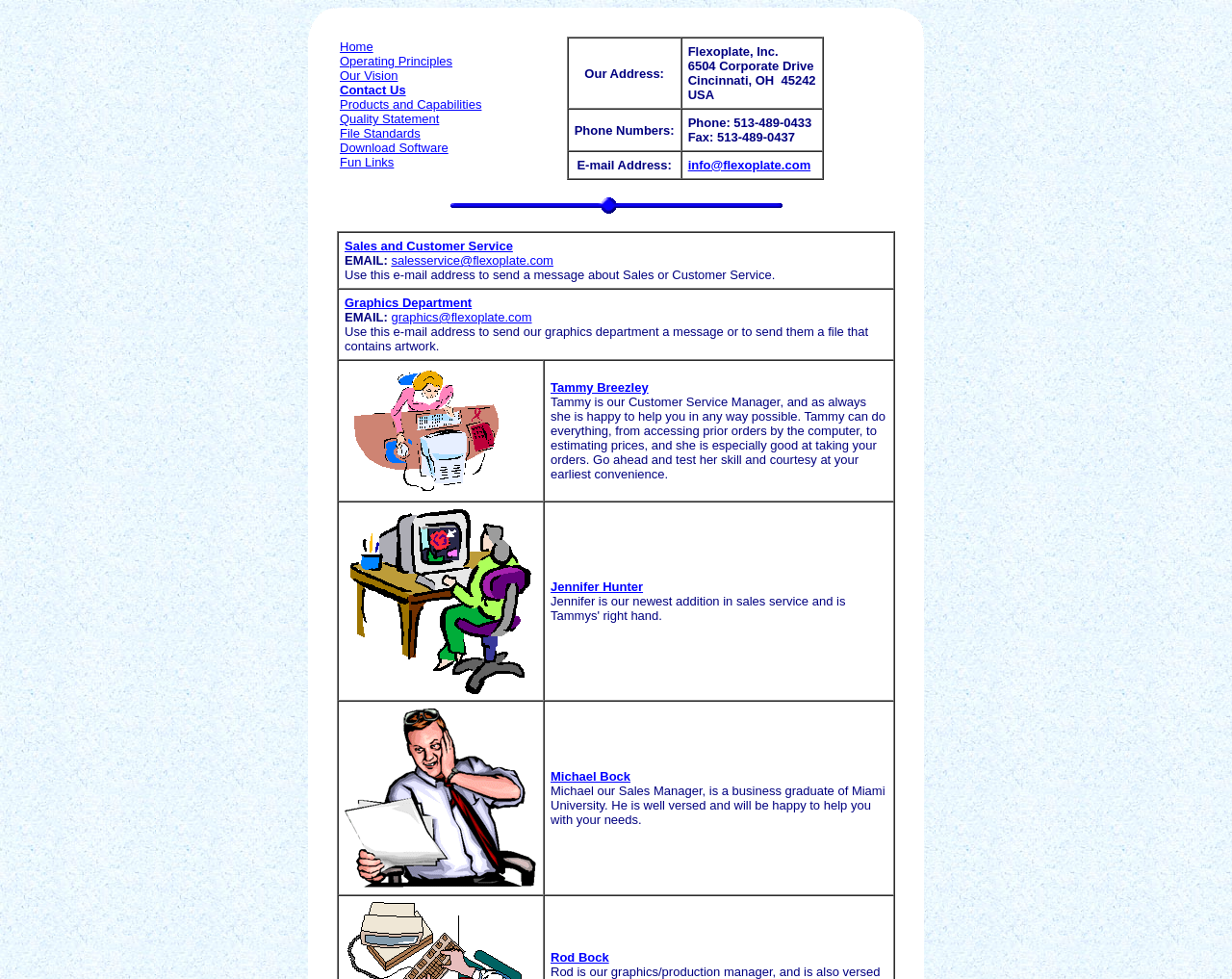Use a single word or phrase to answer the question:
Who is the Customer Service Manager?

Tammy Breezley